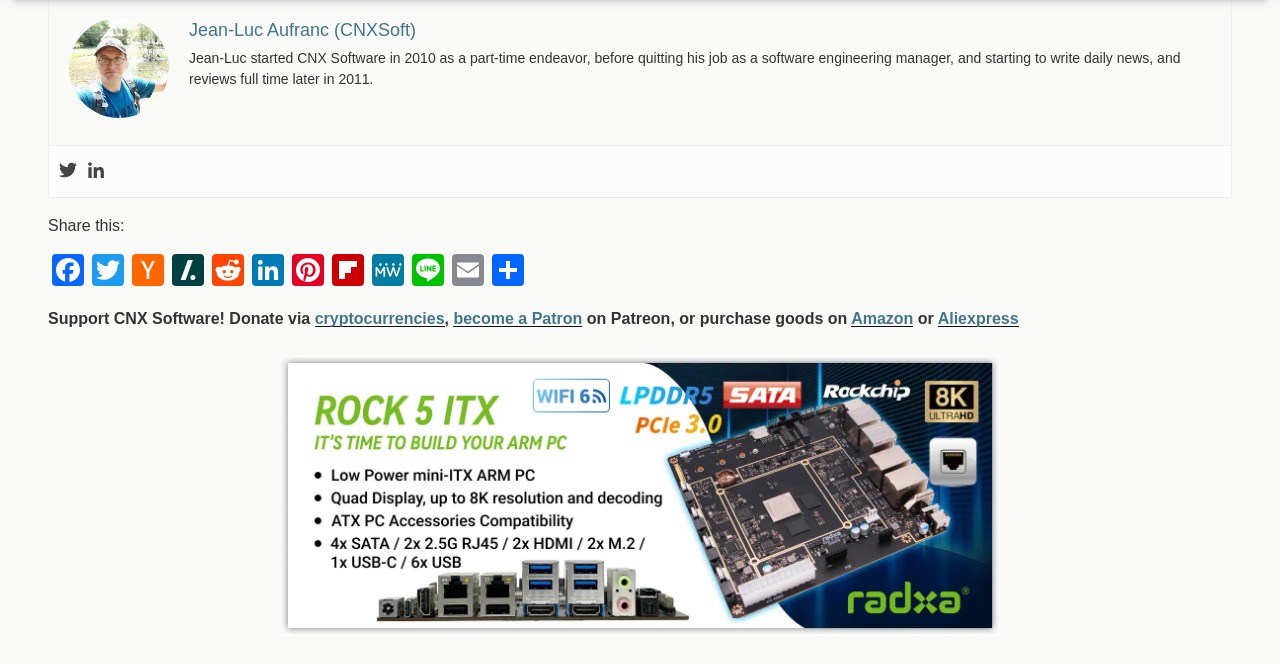Please locate the bounding box coordinates of the element that needs to be clicked to achieve the following instruction: "Read more about ROCK 5 ITX RK3588 mini-ITX motherboard". The coordinates should be four float numbers between 0 and 1, i.e., [left, top, right, bottom].

[0.038, 0.535, 0.962, 0.958]